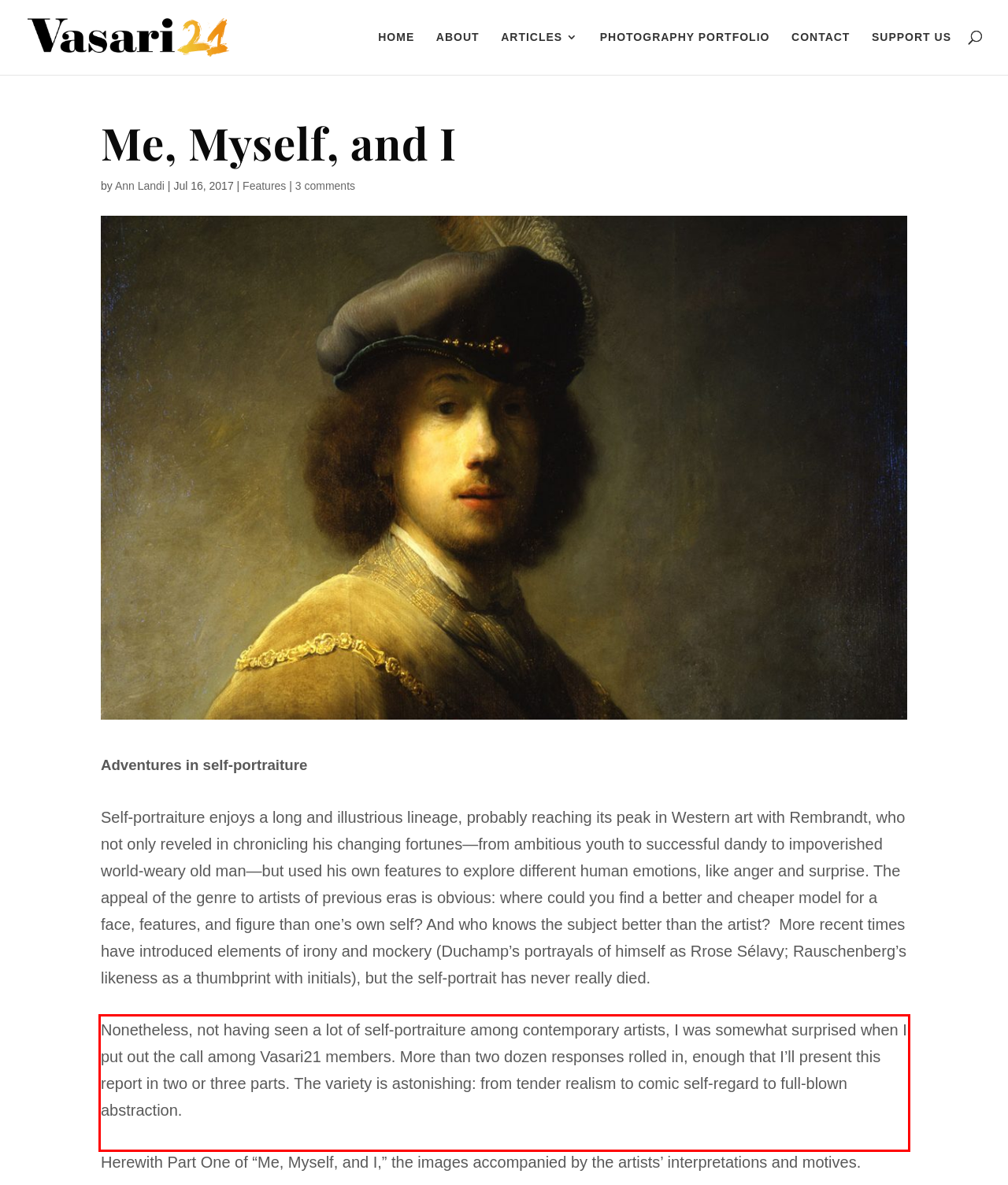You are given a screenshot of a webpage with a UI element highlighted by a red bounding box. Please perform OCR on the text content within this red bounding box.

Nonetheless, not having seen a lot of self-portraiture among contemporary artists, I was somewhat surprised when I put out the call among Vasari21 members. More than two dozen responses rolled in, enough that I’ll present this report in two or three parts. The variety is astonishing: from tender realism to comic self-regard to full-blown abstraction.